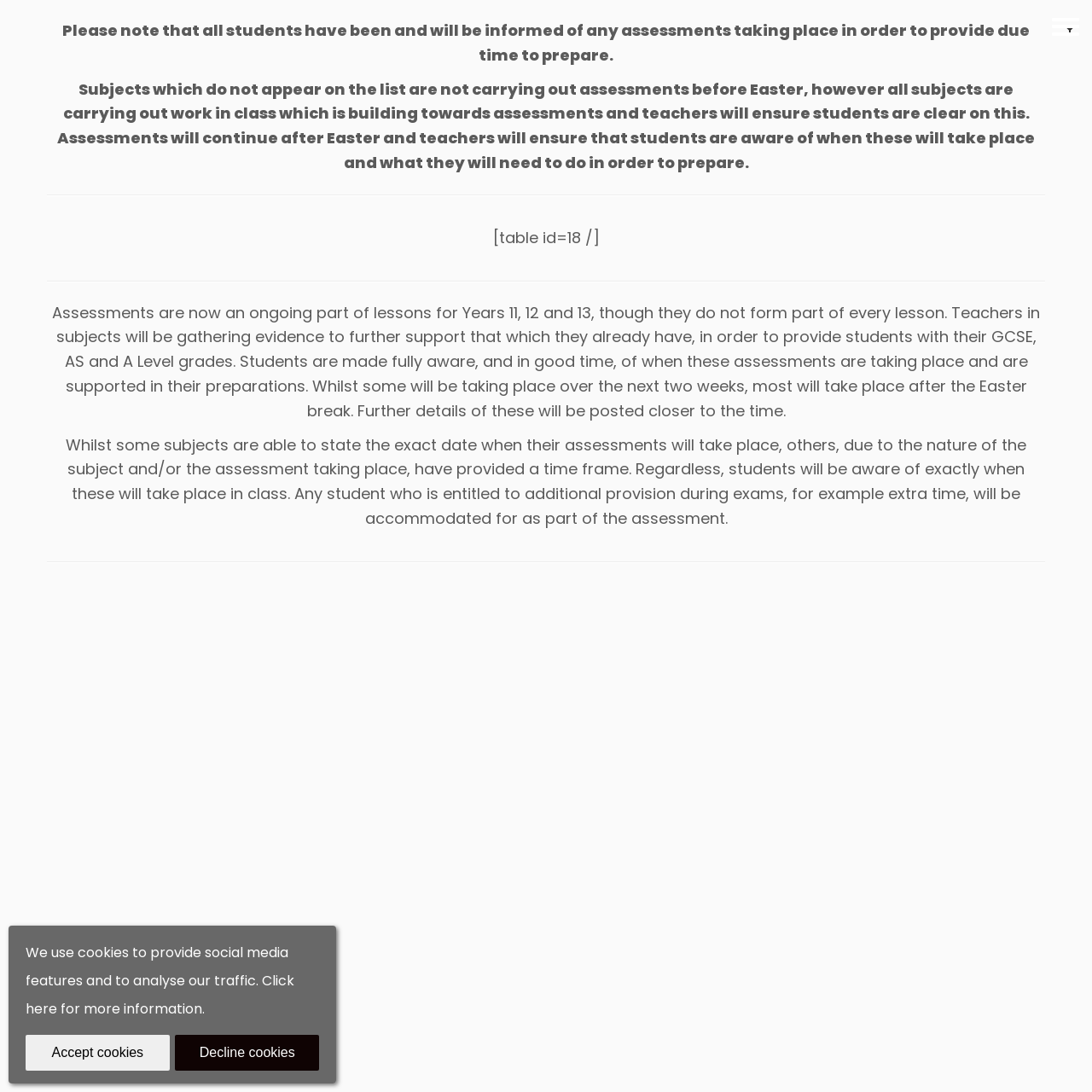What is the purpose of assessments in Years 11, 12, and 13?
Provide a thorough and detailed answer to the question.

According to the webpage, assessments are an ongoing part of lessons for Years 11, 12, and 13, and teachers will be gathering evidence to support students' grades. This implies that the purpose of assessments is to provide GCSE, AS and A Level grades.